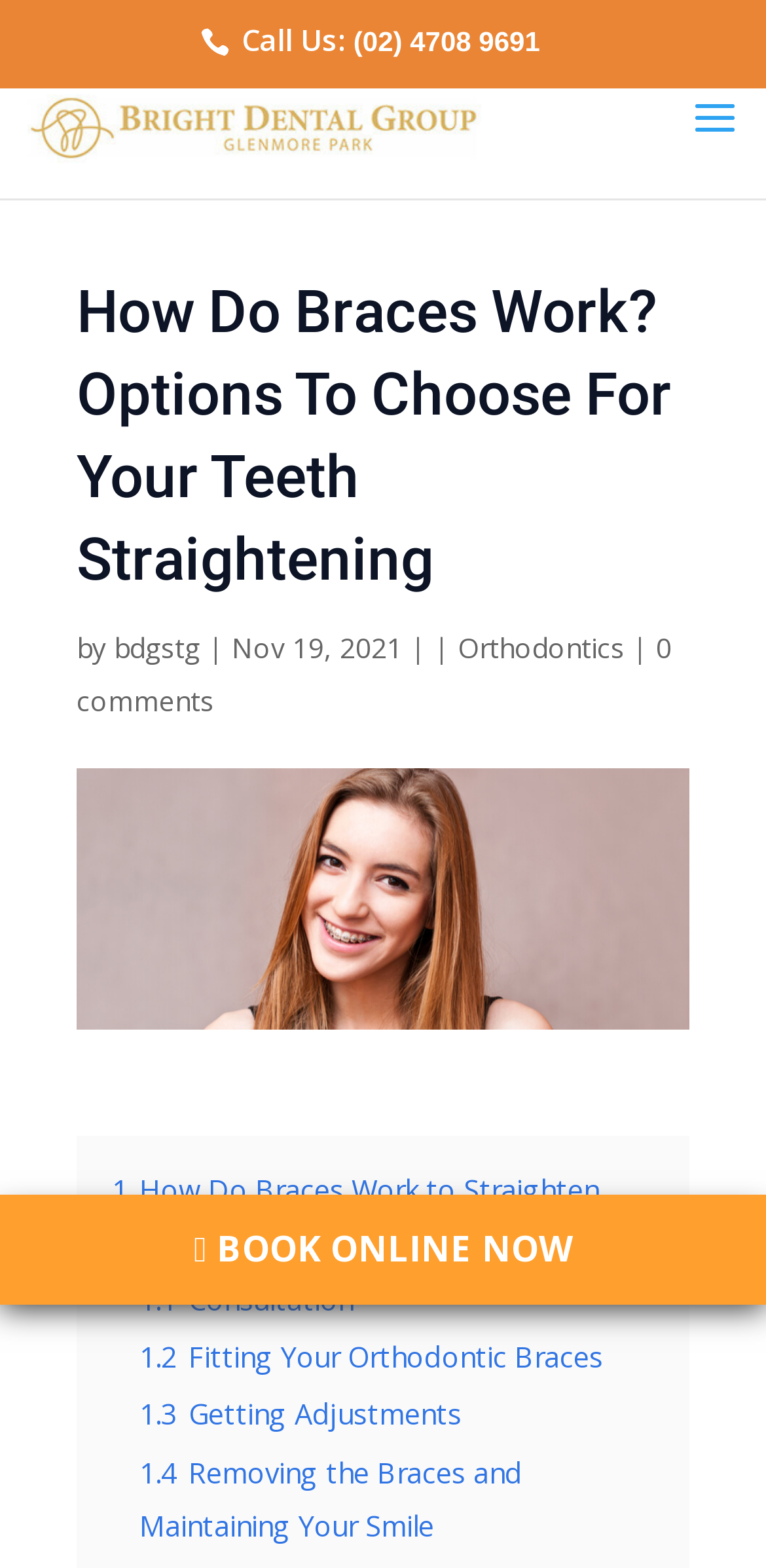Provide a short, one-word or phrase answer to the question below:
How many links are there in the main content area?

6